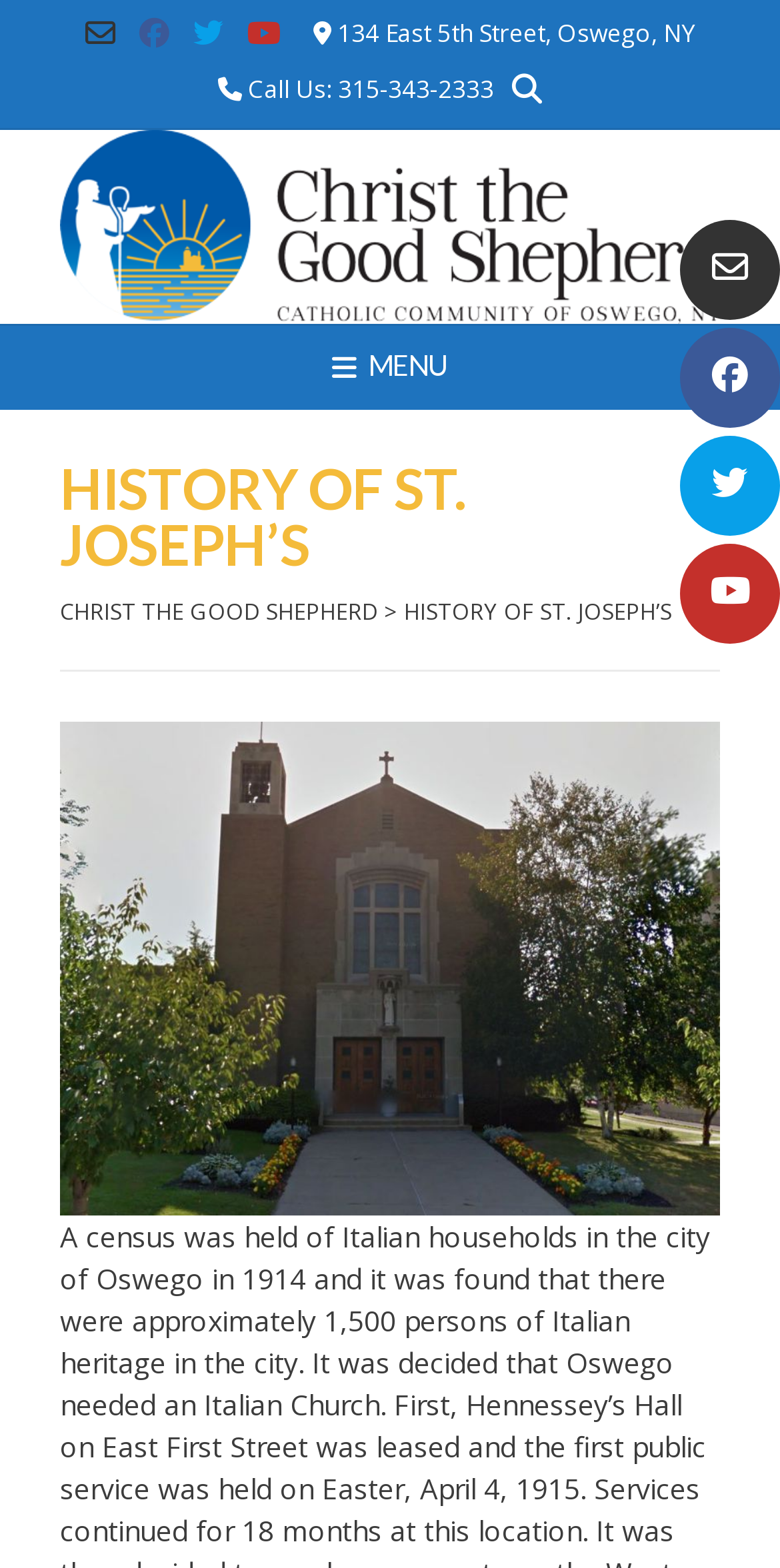Is there a menu button on the page?
Analyze the image and deliver a detailed answer to the question.

I found a button element with the text 'MENU' at the top of the page, which suggests that it is a menu button that can be clicked to reveal more options.